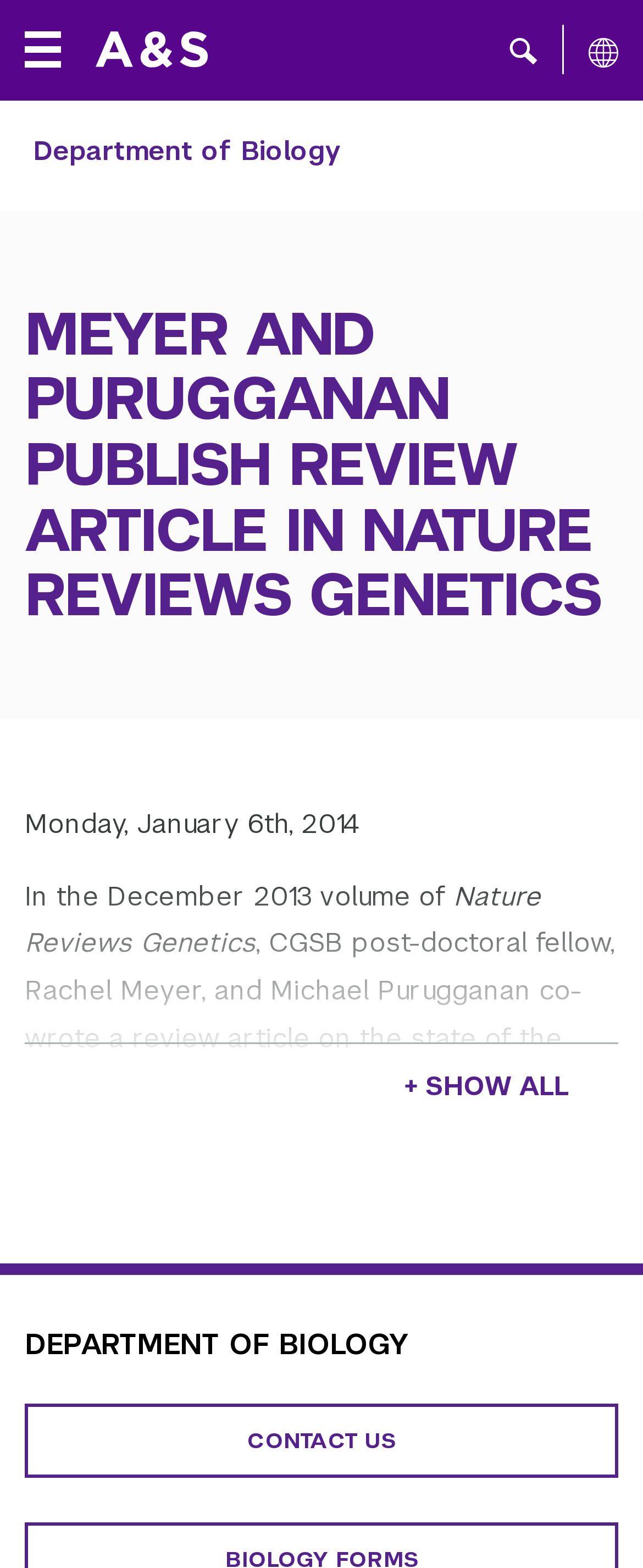Highlight the bounding box coordinates of the region I should click on to meet the following instruction: "Contact us".

[0.038, 0.896, 0.962, 0.943]